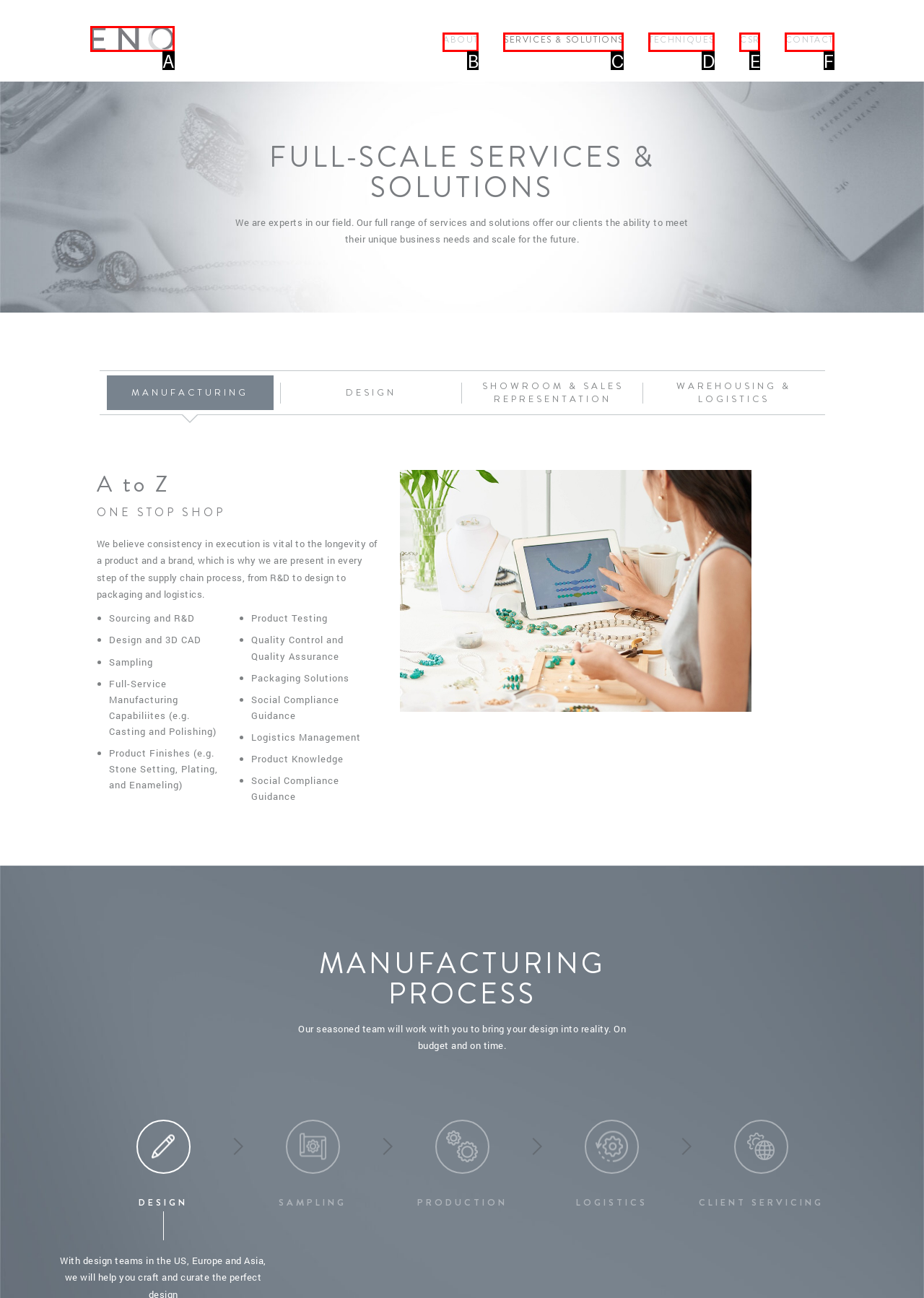From the choices provided, which HTML element best fits the description: parent_node: ABOUT title="ENO"? Answer with the appropriate letter.

A